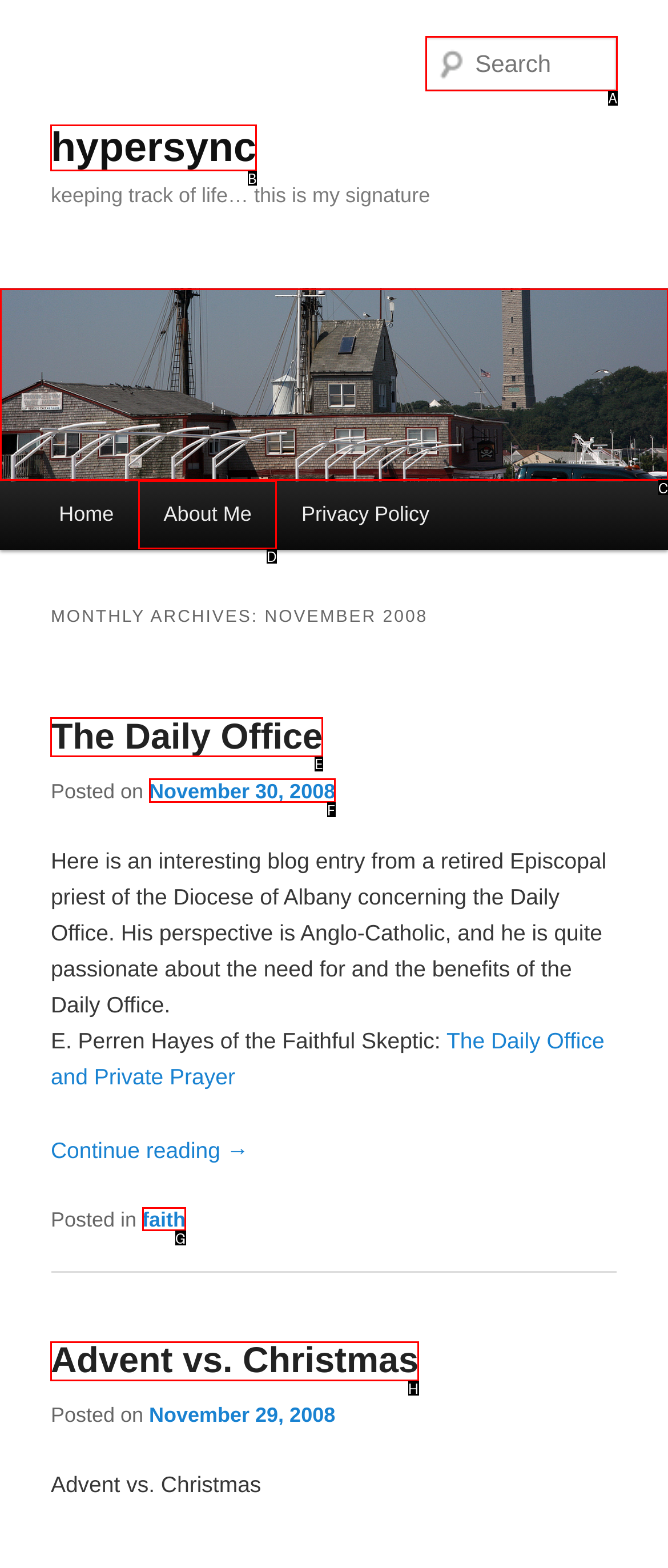Identify which lettered option completes the task: Learn more about faith. Provide the letter of the correct choice.

G